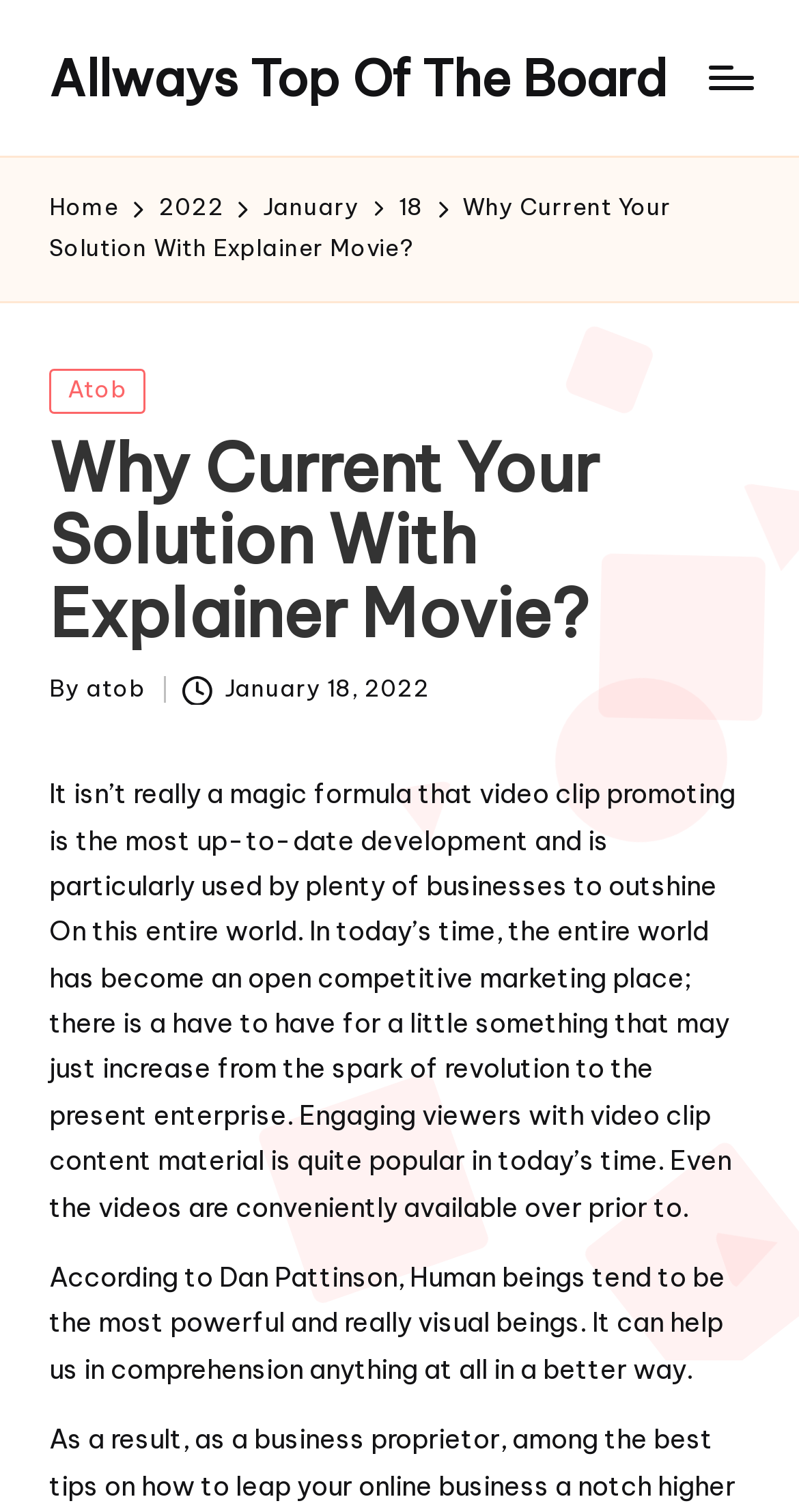Please identify the coordinates of the bounding box that should be clicked to fulfill this instruction: "Scroll to the top of the page".

[0.877, 0.862, 0.959, 0.905]